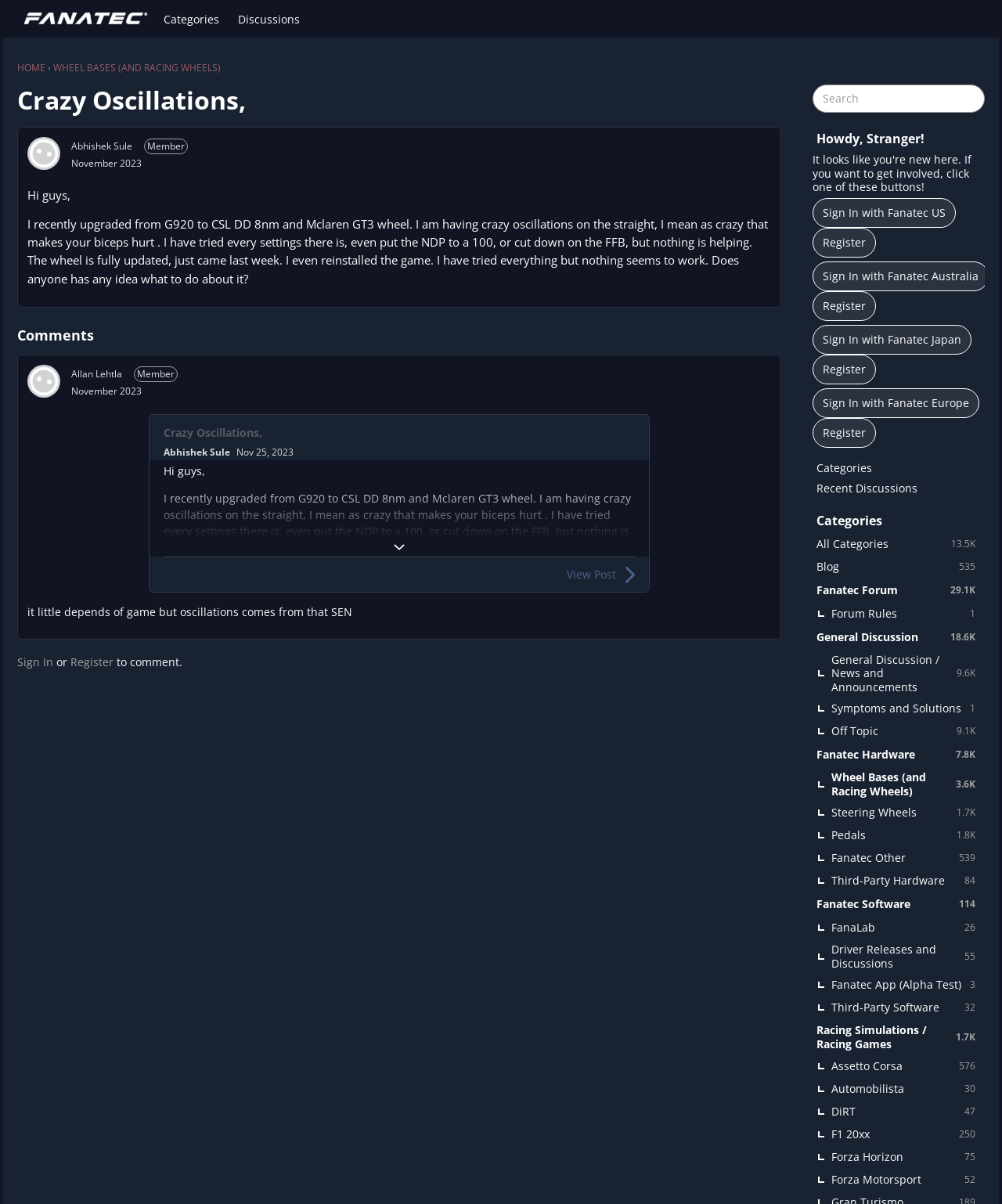Provide the bounding box coordinates in the format (top-left x, top-left y, bottom-right x, bottom-right y). All values are floating point numbers between 0 and 1. Determine the bounding box coordinate of the UI element described as: 55 Driver Releases and Discussions

[0.811, 0.78, 0.983, 0.809]